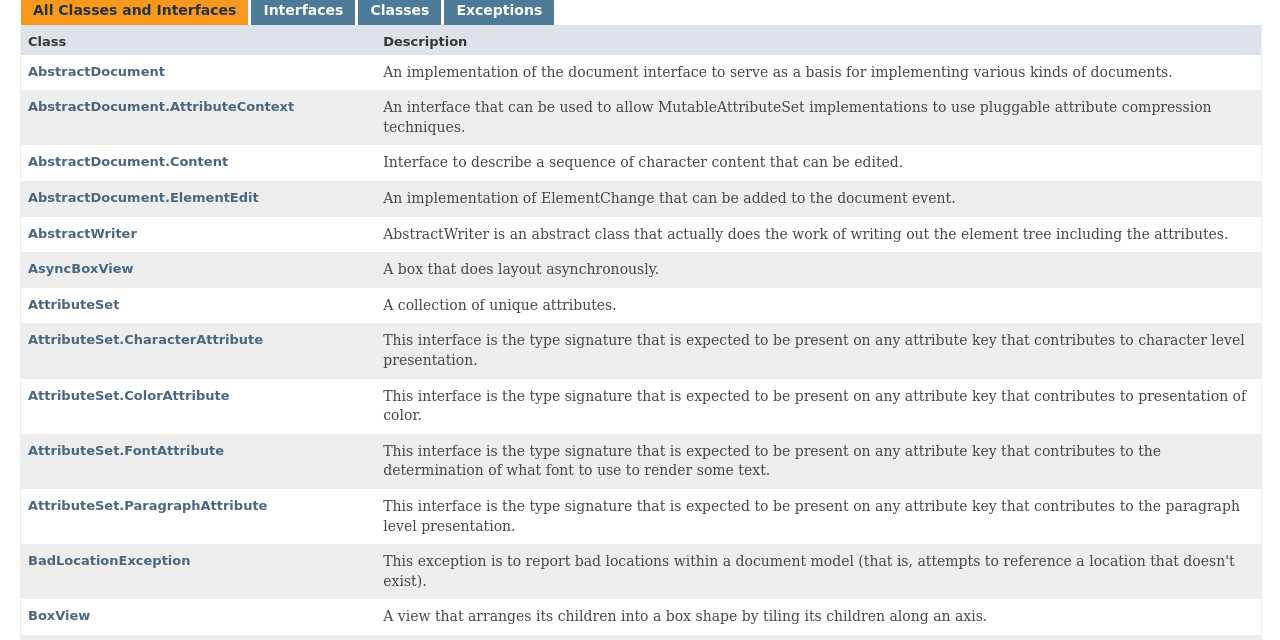Please find the bounding box for the following UI element description. Provide the coordinates in (top-left x, top-left y, bottom-right x, bottom-right y) format, with values between 0 and 1: Pampered Pets

None